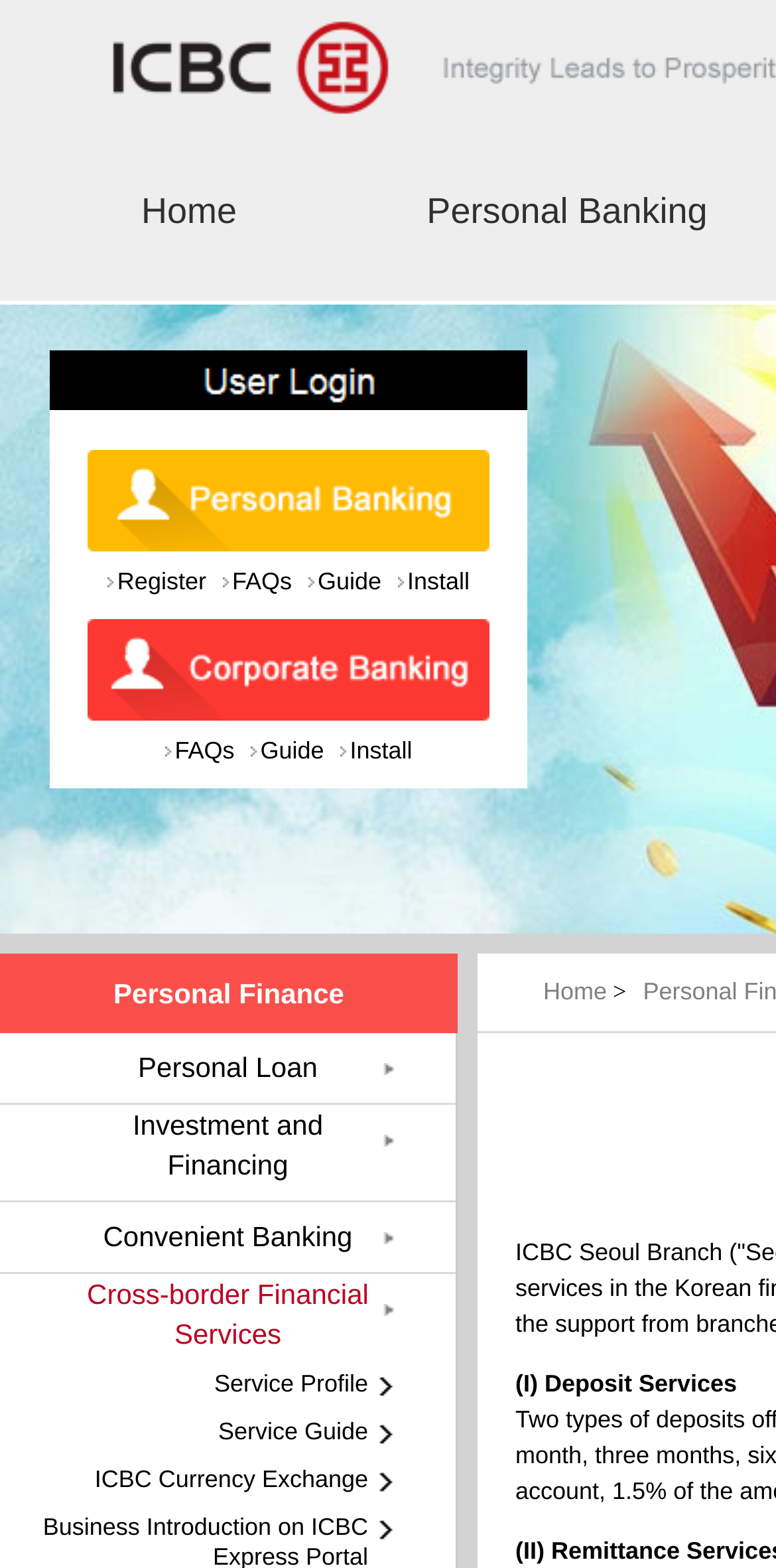Please determine the bounding box coordinates of the element to click on in order to accomplish the following task: "Access Service Profile". Ensure the coordinates are four float numbers ranging from 0 to 1, i.e., [left, top, right, bottom].

[0.0, 0.873, 0.562, 0.893]